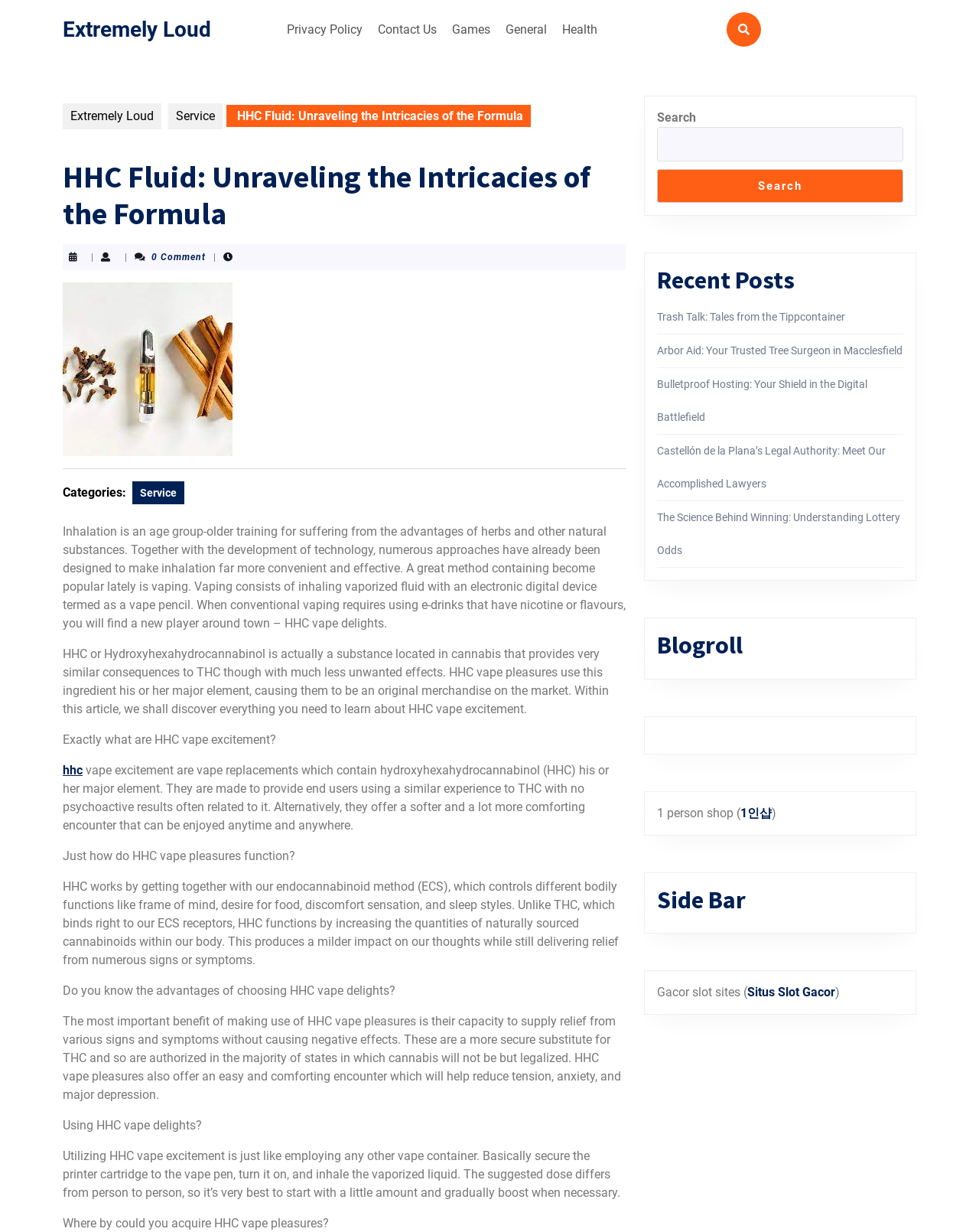Indicate the bounding box coordinates of the element that needs to be clicked to satisfy the following instruction: "Click the 'Privacy Policy' link". The coordinates should be four float numbers between 0 and 1, i.e., [left, top, right, bottom].

[0.287, 0.011, 0.377, 0.036]